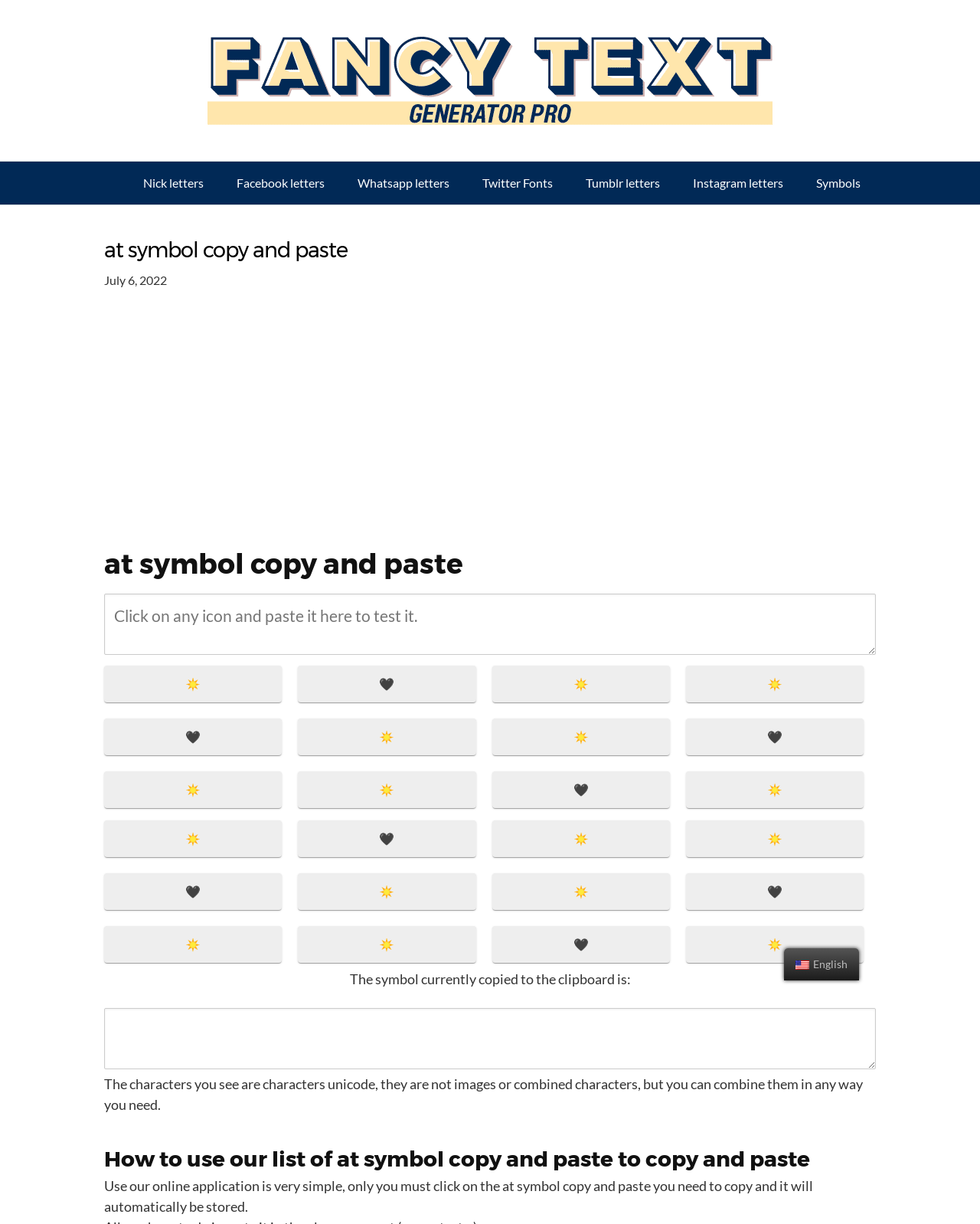What is the format of the at symbols on this webpage?
Kindly offer a comprehensive and detailed response to the question.

According to the webpage's content, the at symbols are Unicode characters, not images or combined characters. This means that users can combine them in any way they need.